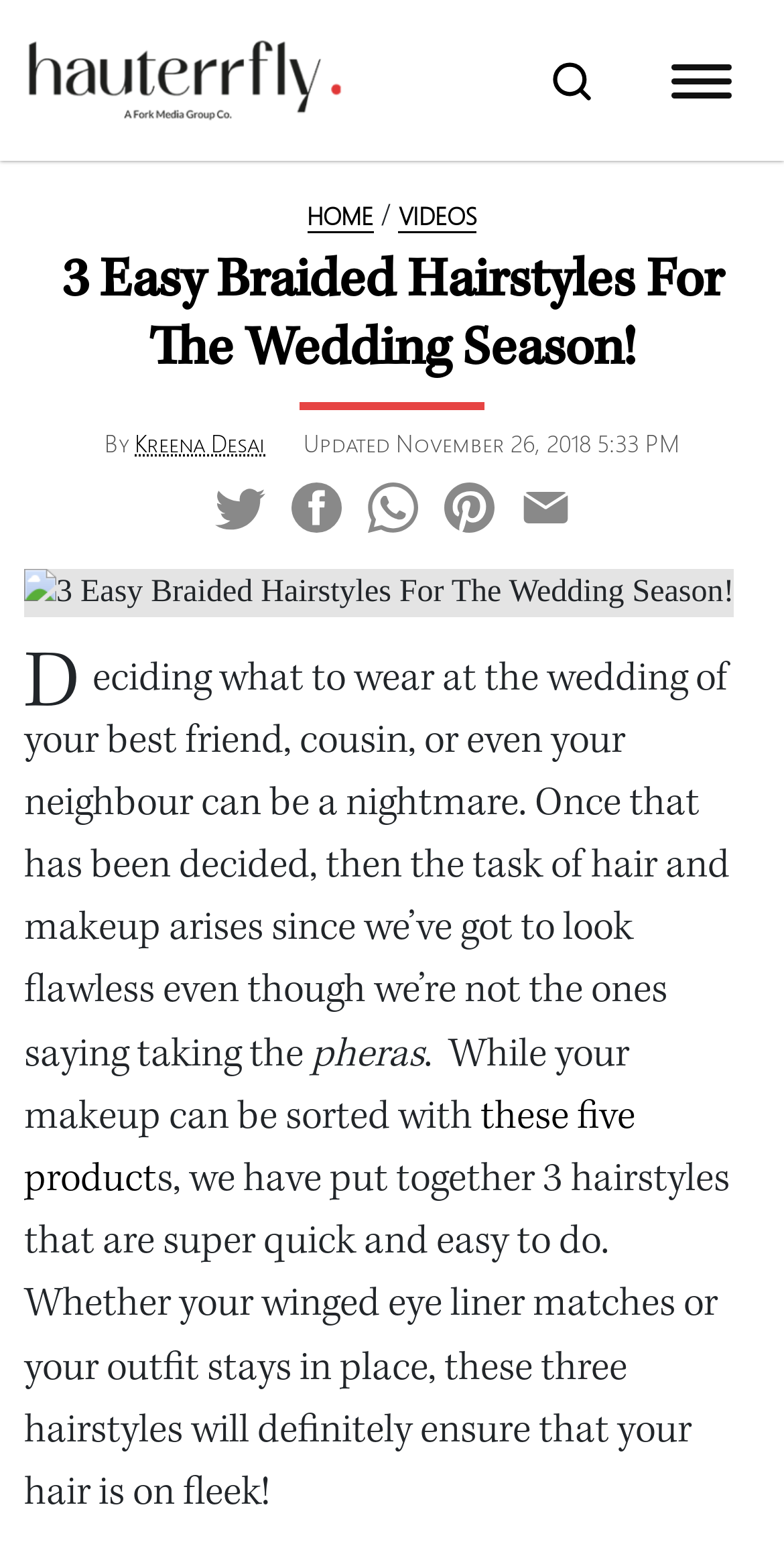Point out the bounding box coordinates of the section to click in order to follow this instruction: "Share on Twitter".

[0.26, 0.295, 0.35, 0.349]